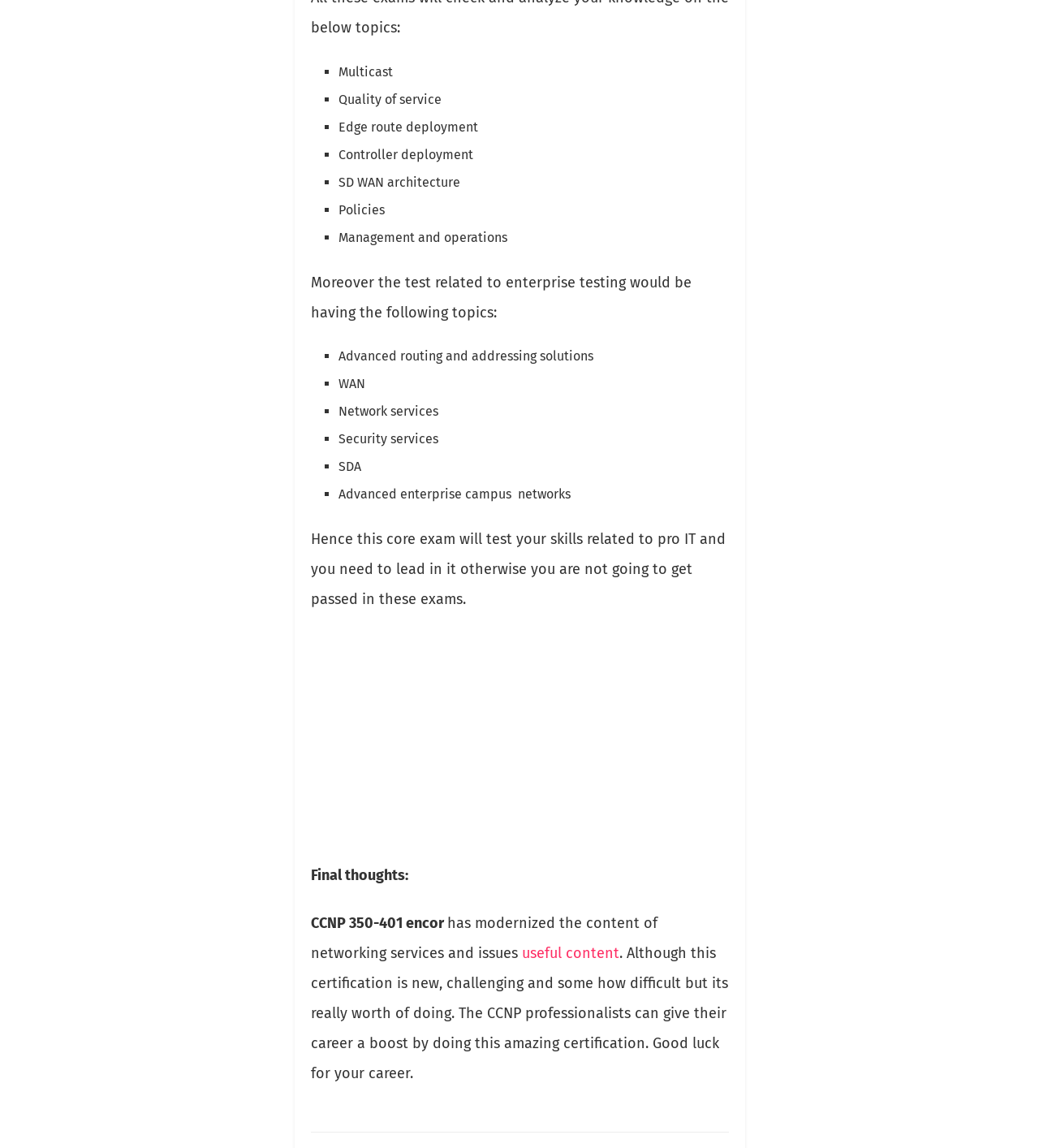Indicate the bounding box coordinates of the element that needs to be clicked to satisfy the following instruction: "Click on the 'Previous Post' link". The coordinates should be four float numbers between 0 and 1, i.e., [left, top, right, bottom].

[0.299, 0.208, 0.5, 0.286]